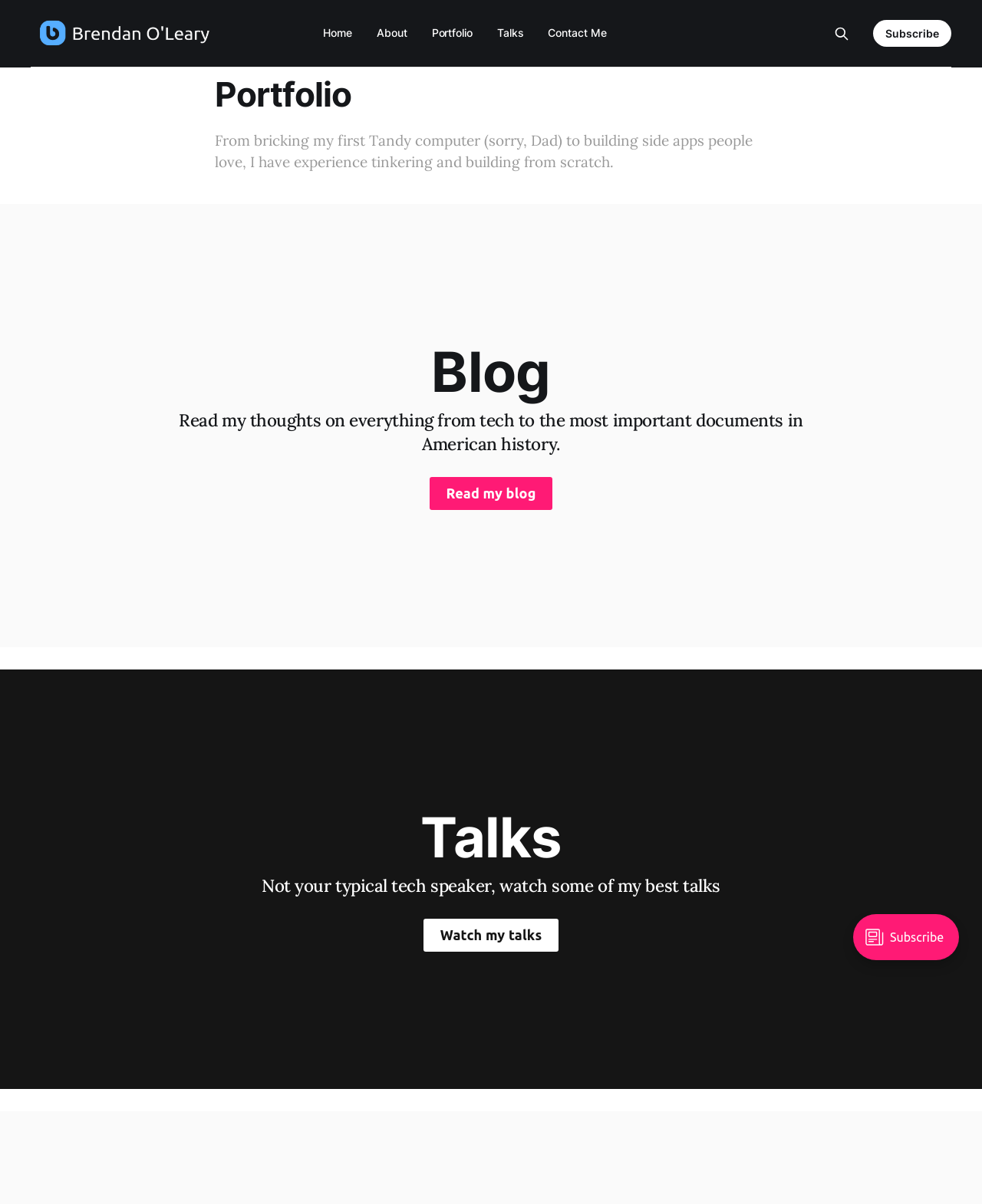What is the name of the person?
Examine the image and give a concise answer in one word or a short phrase.

Brendan O'Leary